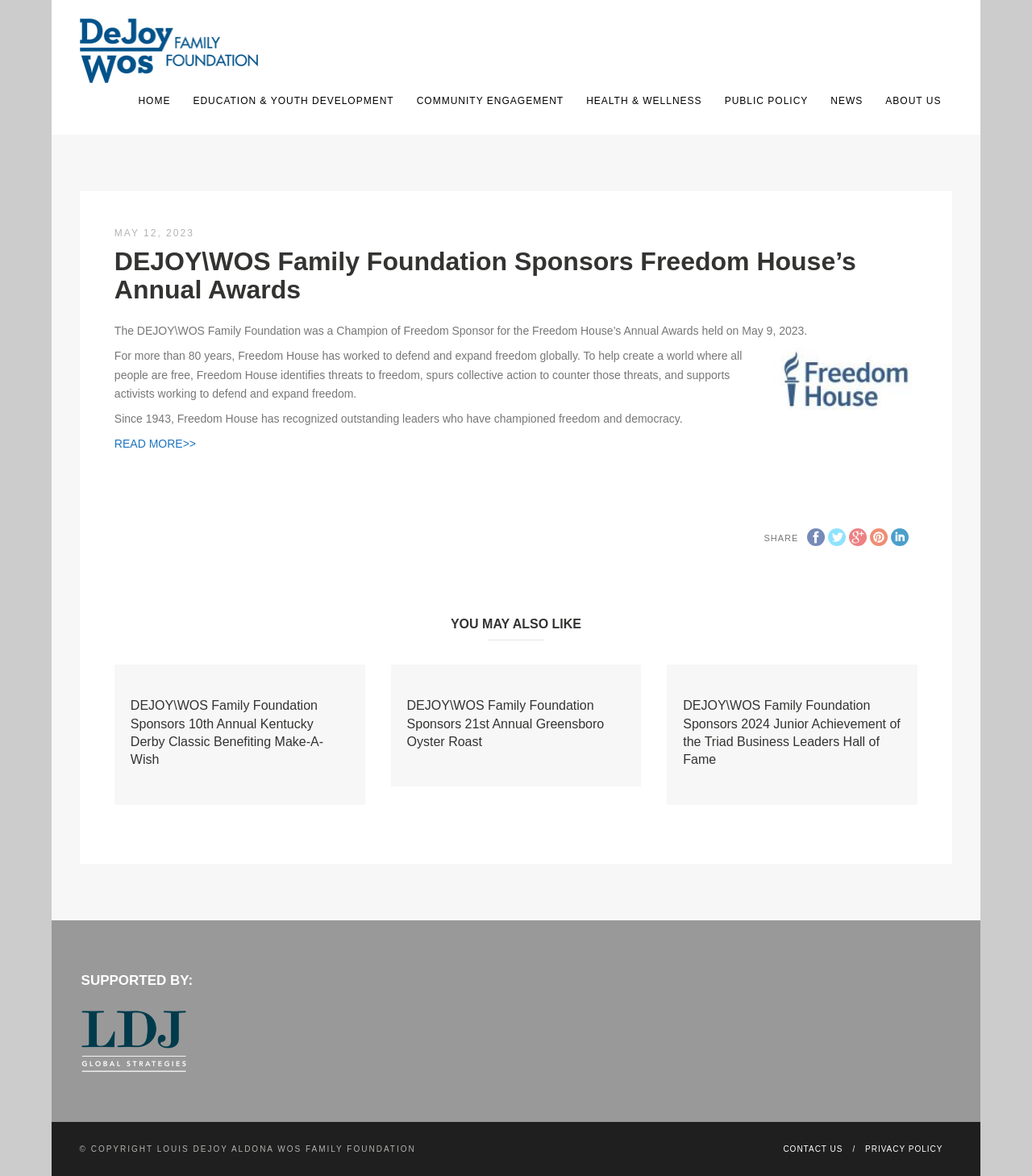Find the bounding box coordinates for the UI element whose description is: "Health & Wellness". The coordinates should be four float numbers between 0 and 1, in the format [left, top, right, bottom].

[0.557, 0.078, 0.691, 0.094]